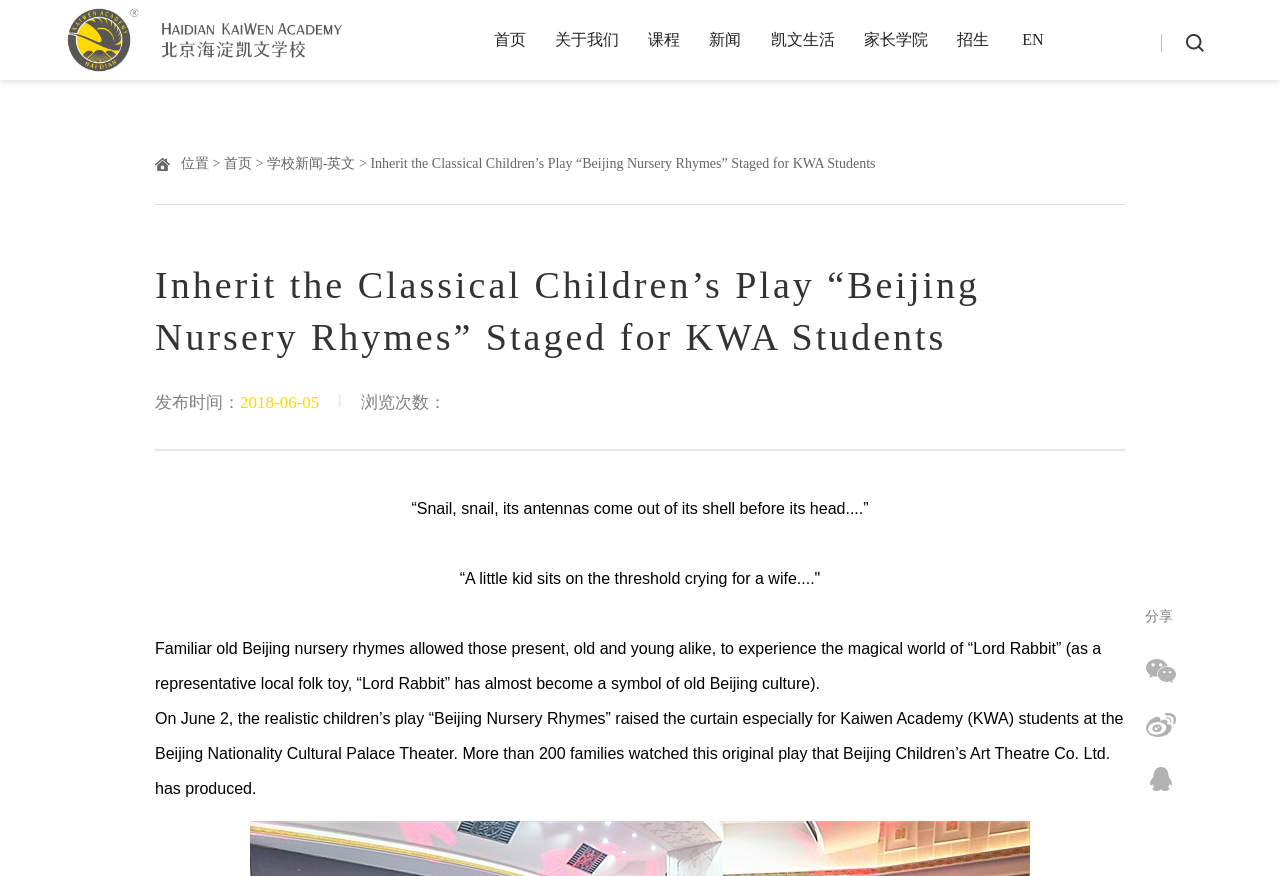What is the name of the theater where the play was performed?
Refer to the image and give a detailed answer to the query.

I found the answer by analyzing the text content of the webpage, specifically the sentence 'On June 2, the realistic children’s play “Beijing Nursery Rhymes” raised the curtain especially for Kaiwen Academy (KWA) students at the Beijing Nationality Cultural Palace Theater.'